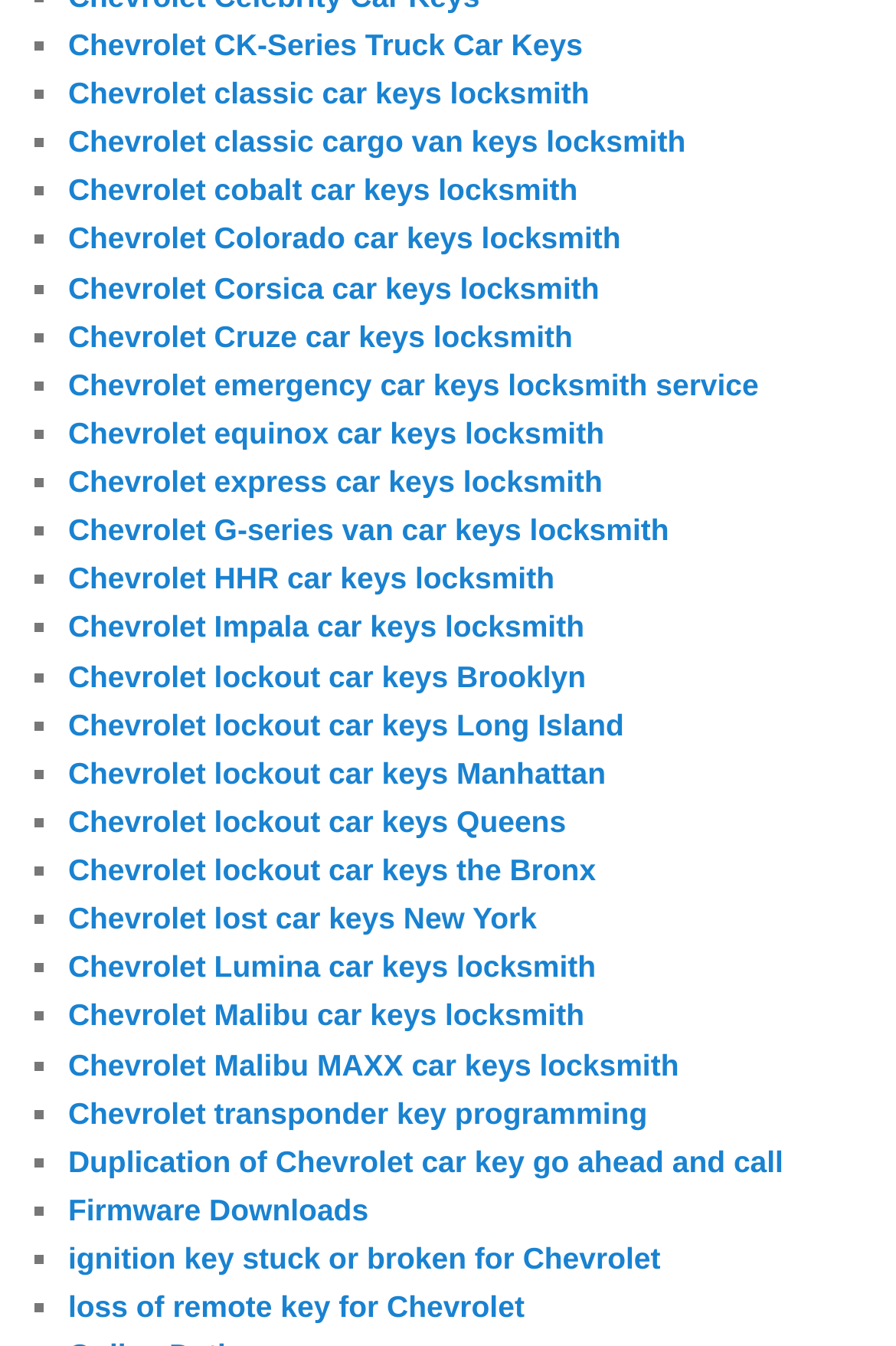Please mark the bounding box coordinates of the area that should be clicked to carry out the instruction: "View Chevrolet emergency car keys locksmith service".

[0.076, 0.273, 0.847, 0.298]